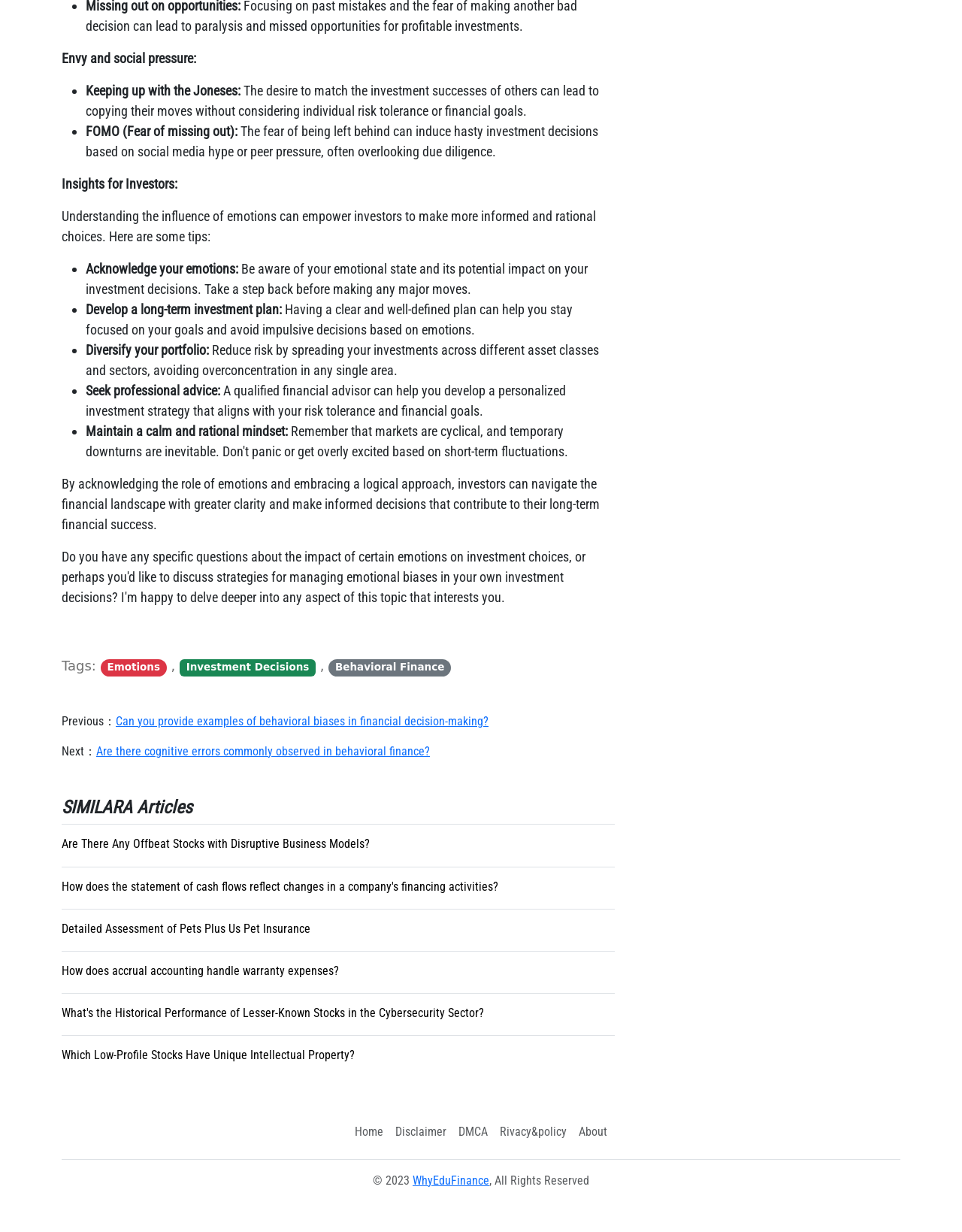Please locate the bounding box coordinates of the element that should be clicked to achieve the given instruction: "Click on the Leave a Comment link".

None